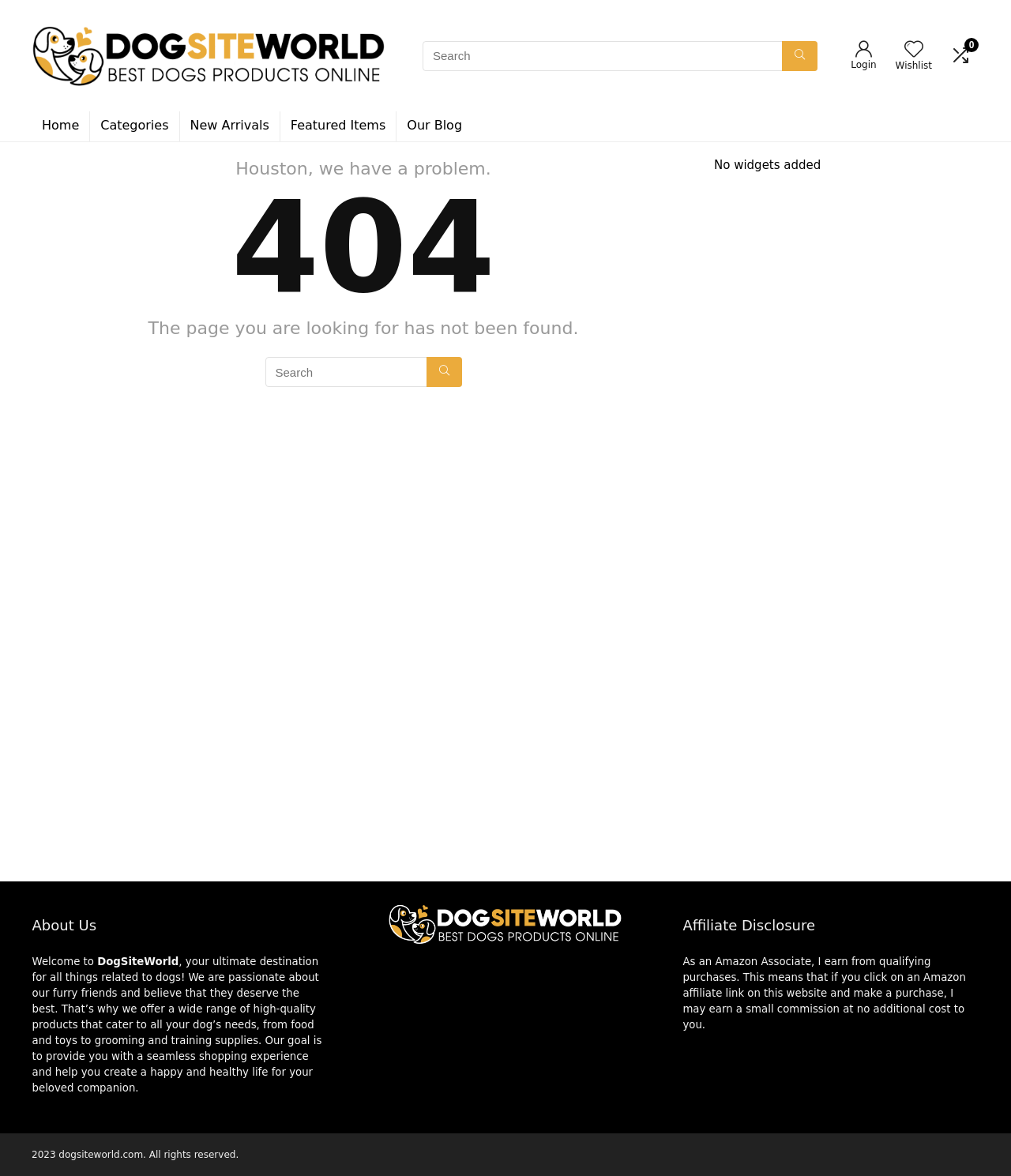Using the information shown in the image, answer the question with as much detail as possible: What is the error message on the page?

The error message is displayed in a static text element with coordinates [0.233, 0.135, 0.486, 0.152] and the text content is 'Houston, we have a problem.'.